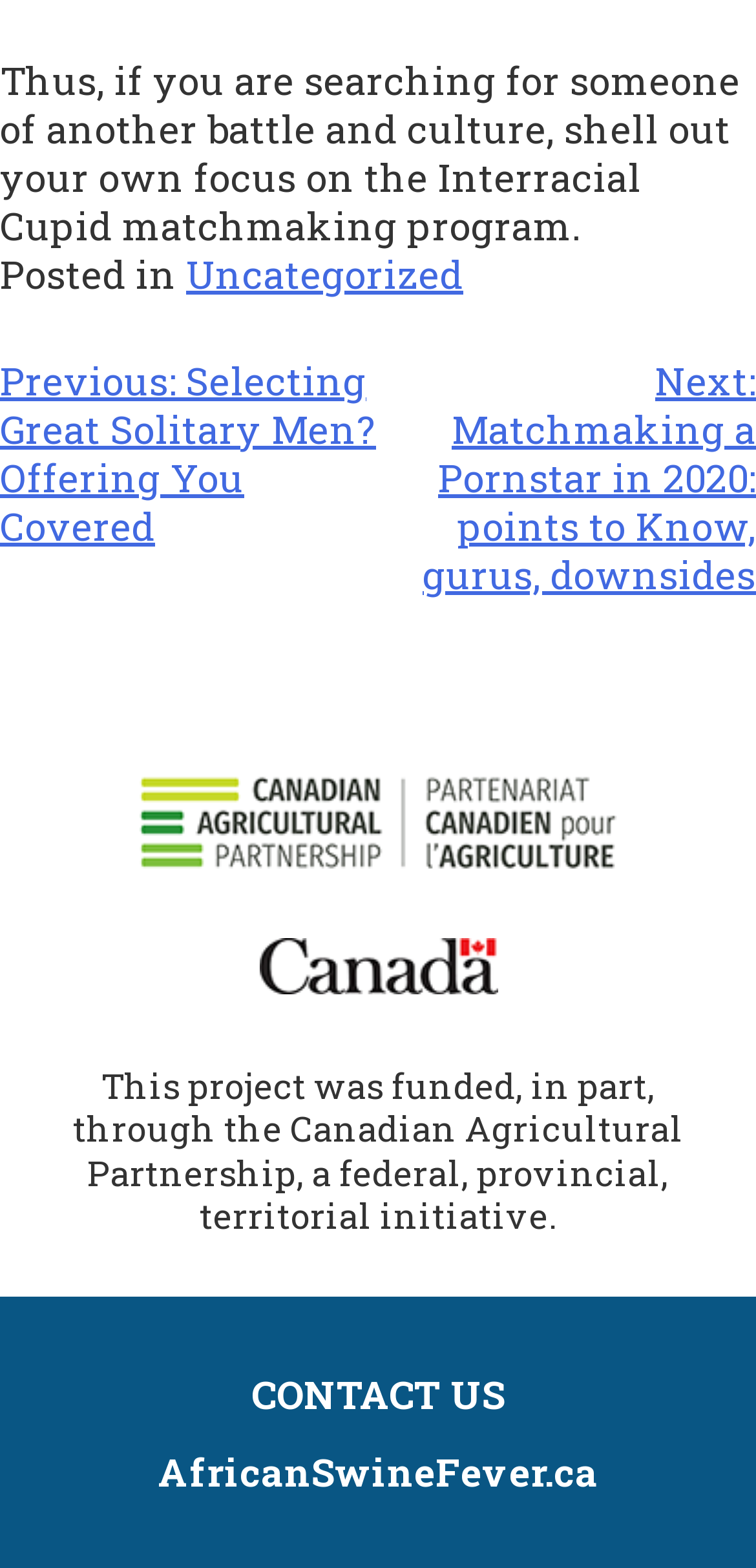Identify the bounding box coordinates for the UI element that matches this description: "AfricanSwineFever.ca".

[0.209, 0.922, 0.791, 0.954]